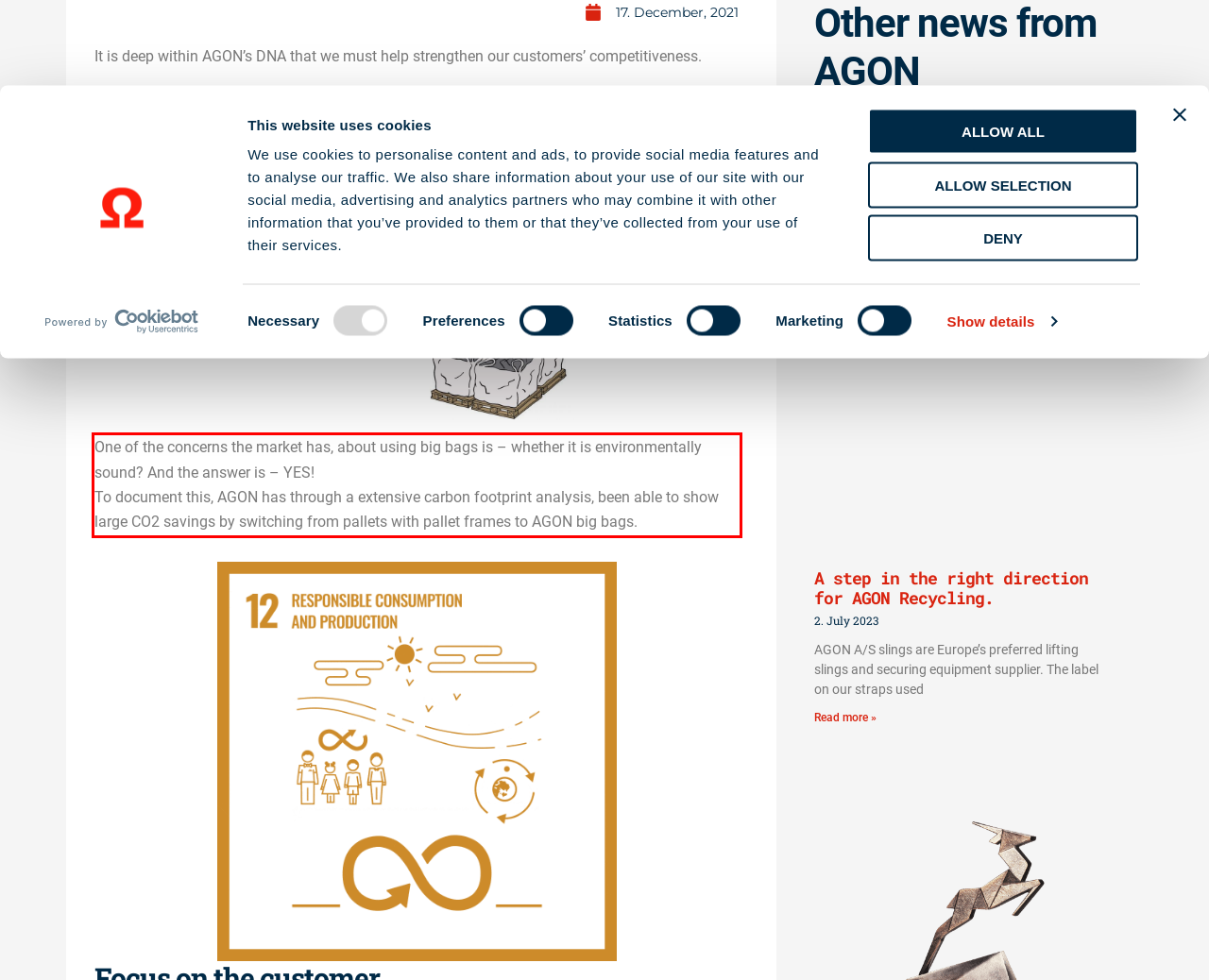Given a webpage screenshot, locate the red bounding box and extract the text content found inside it.

One of the concerns the market has, about using big bags is – whether it is environmentally sound? And the answer is – YES! To document this, AGON has through a extensive carbon footprint analysis, been able to show large CO2 savings by switching from pallets with pallet frames to AGON big bags.